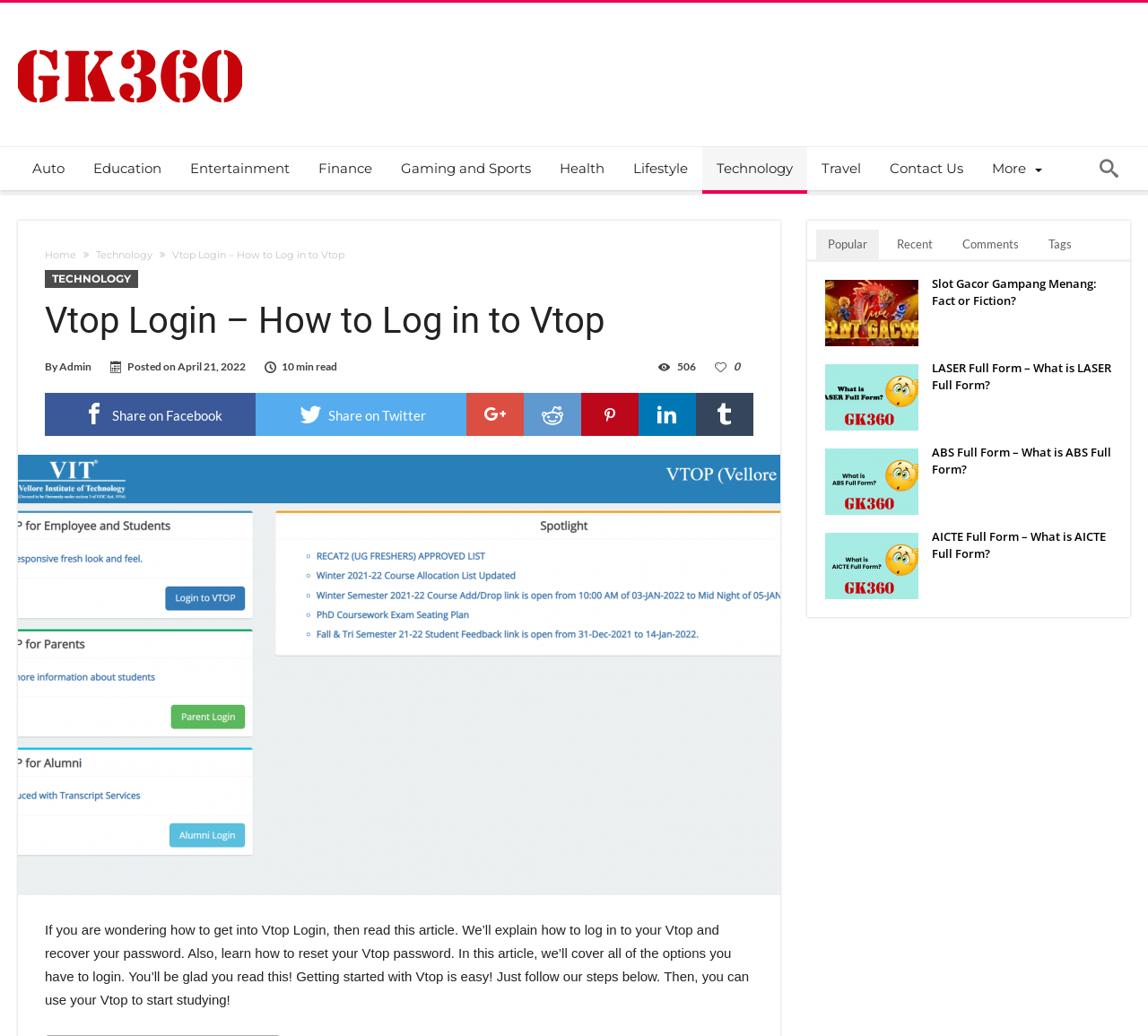What is the purpose of the links at the bottom of the webpage?
Examine the webpage screenshot and provide an in-depth answer to the question.

The links at the bottom of the webpage, including 'Share on Facebook', 'Share on Twitter', and others, are for sharing the article on social media platforms.